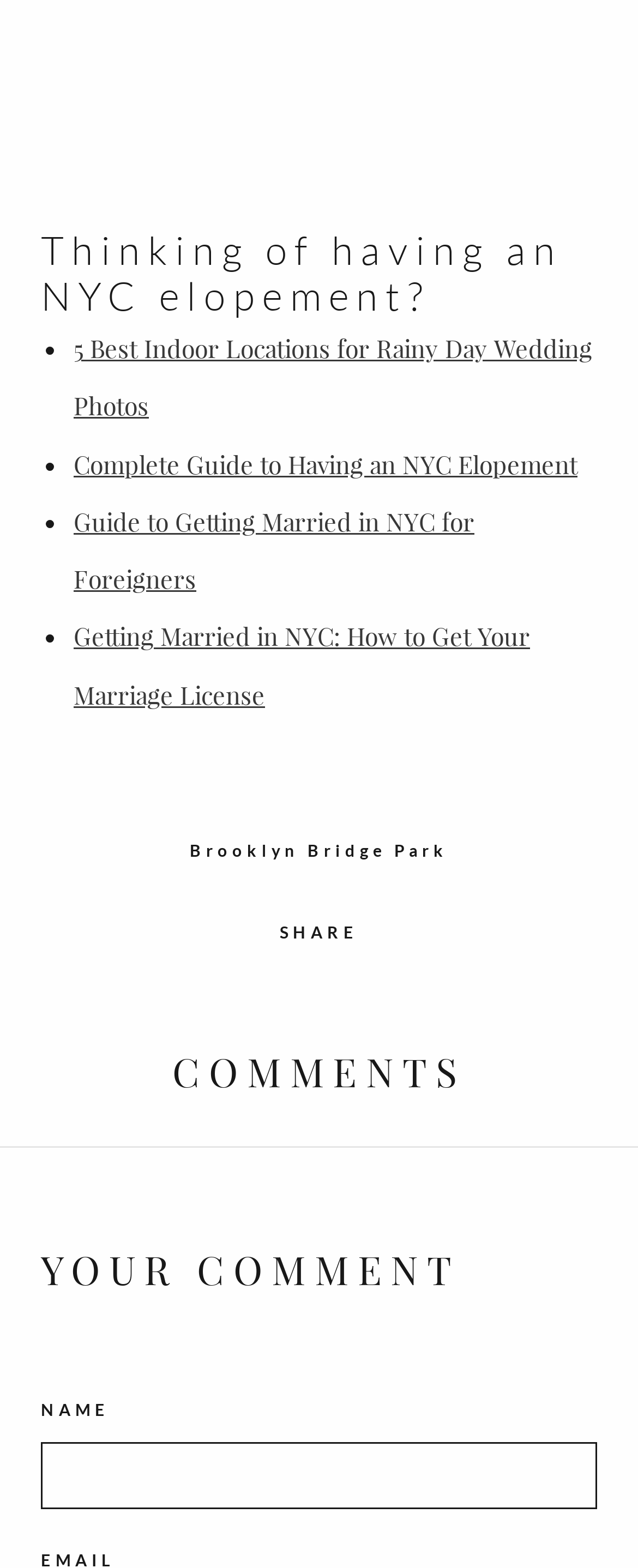What is the section below the links for?
Please look at the screenshot and answer using one word or phrase.

Comments